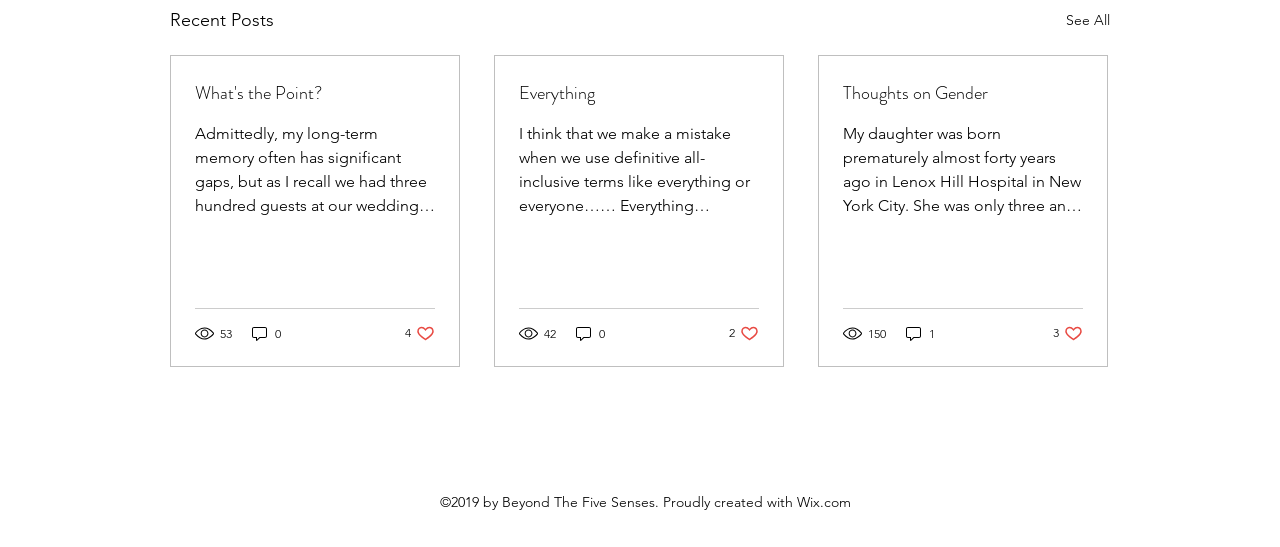Determine the bounding box coordinates for the clickable element to execute this instruction: "Like the post 'Thoughts on Gender'". Provide the coordinates as four float numbers between 0 and 1, i.e., [left, top, right, bottom].

[0.823, 0.591, 0.846, 0.626]